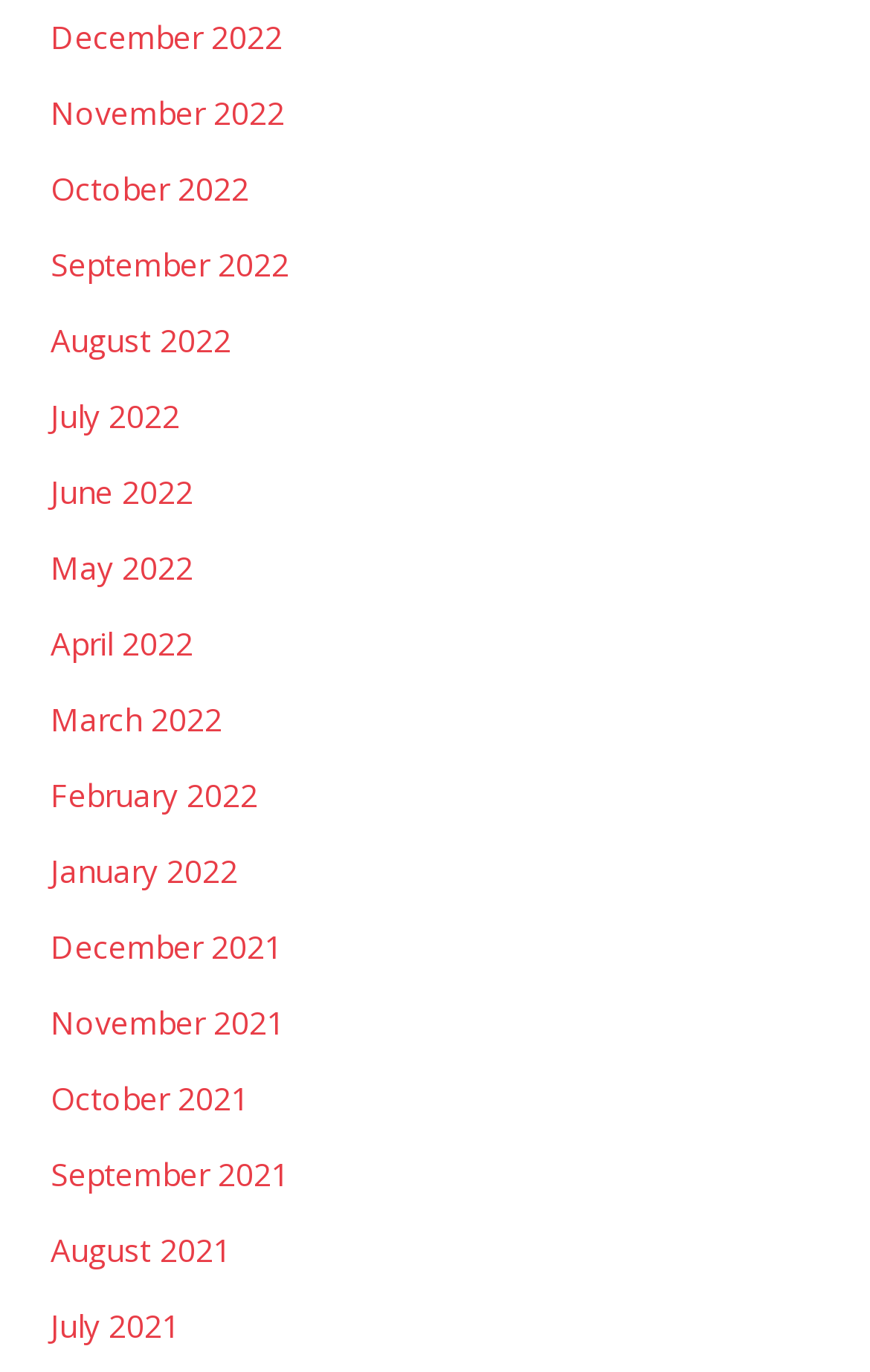What is the latest month listed?
Answer the question with as much detail as you can, using the image as a reference.

I looked at the list of links and found that the first link is 'December 2022', which is the latest month listed.